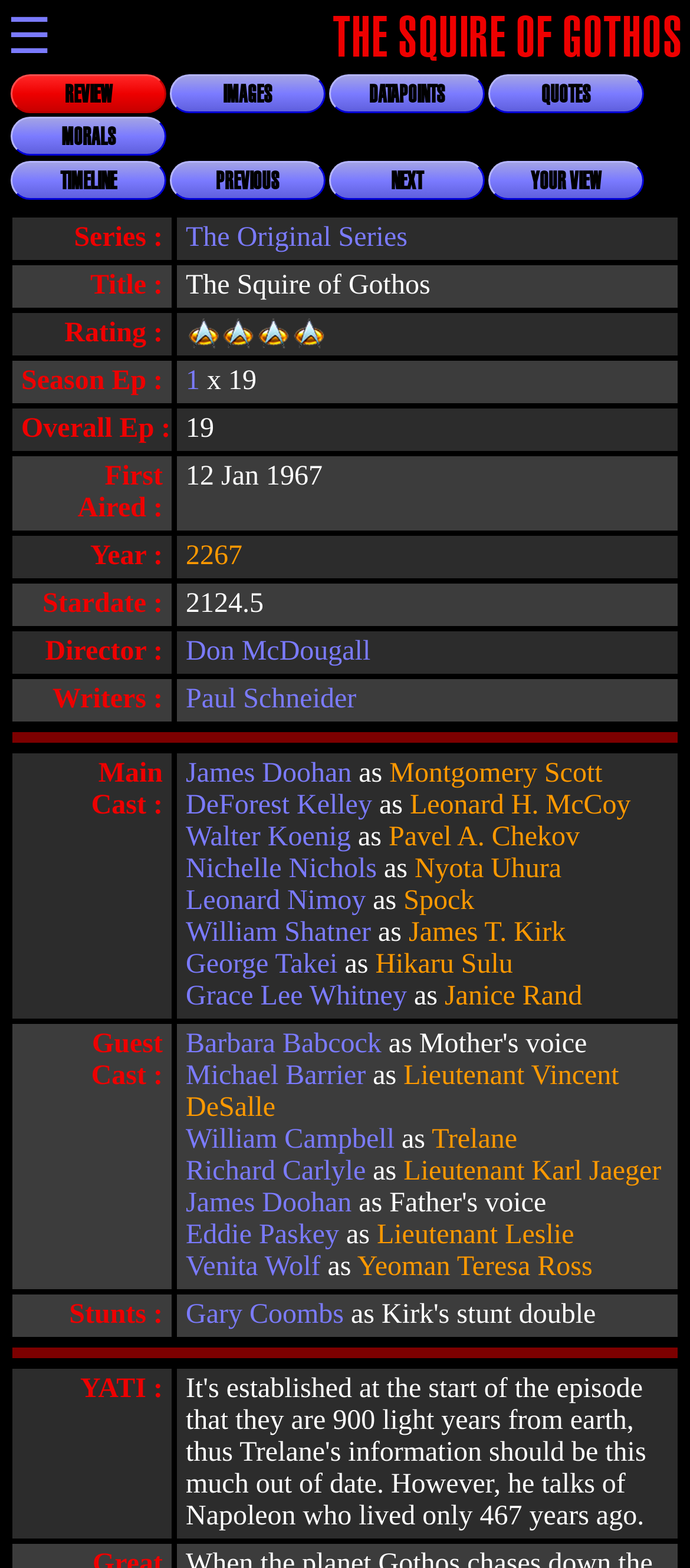Answer in one word or a short phrase: 
What is the stardate of this episode?

2124.5